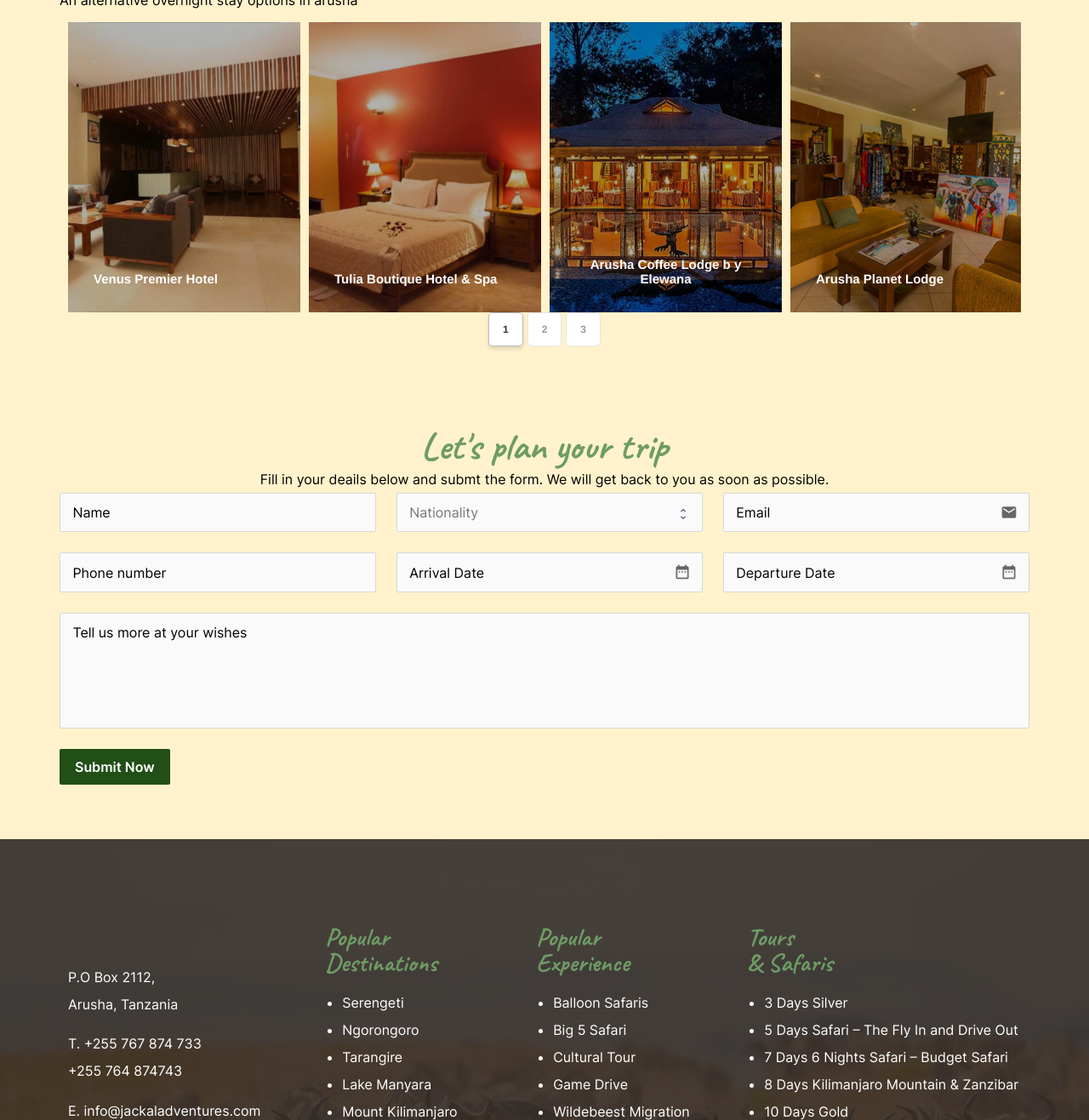Please specify the bounding box coordinates of the clickable section necessary to execute the following command: "View the 'Popular Destinations' section".

[0.299, 0.825, 0.445, 0.87]